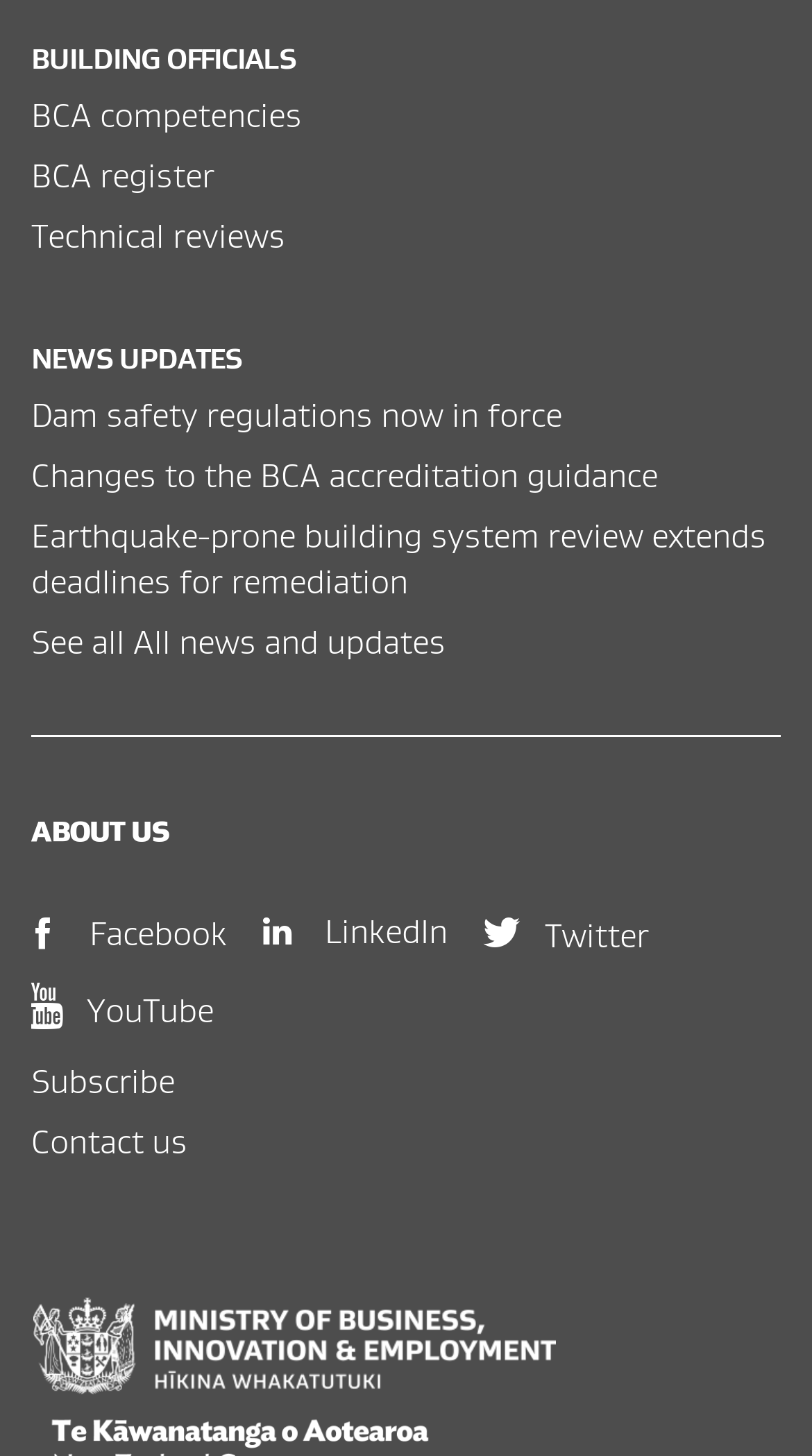Refer to the screenshot and give an in-depth answer to this question: Is there a ministry logo at the bottom?

The webpage has a link 'Ministry of Business, Innovation and Employment logo' at the bottom, which is accompanied by an image, indicating that there is a ministry logo at the bottom.